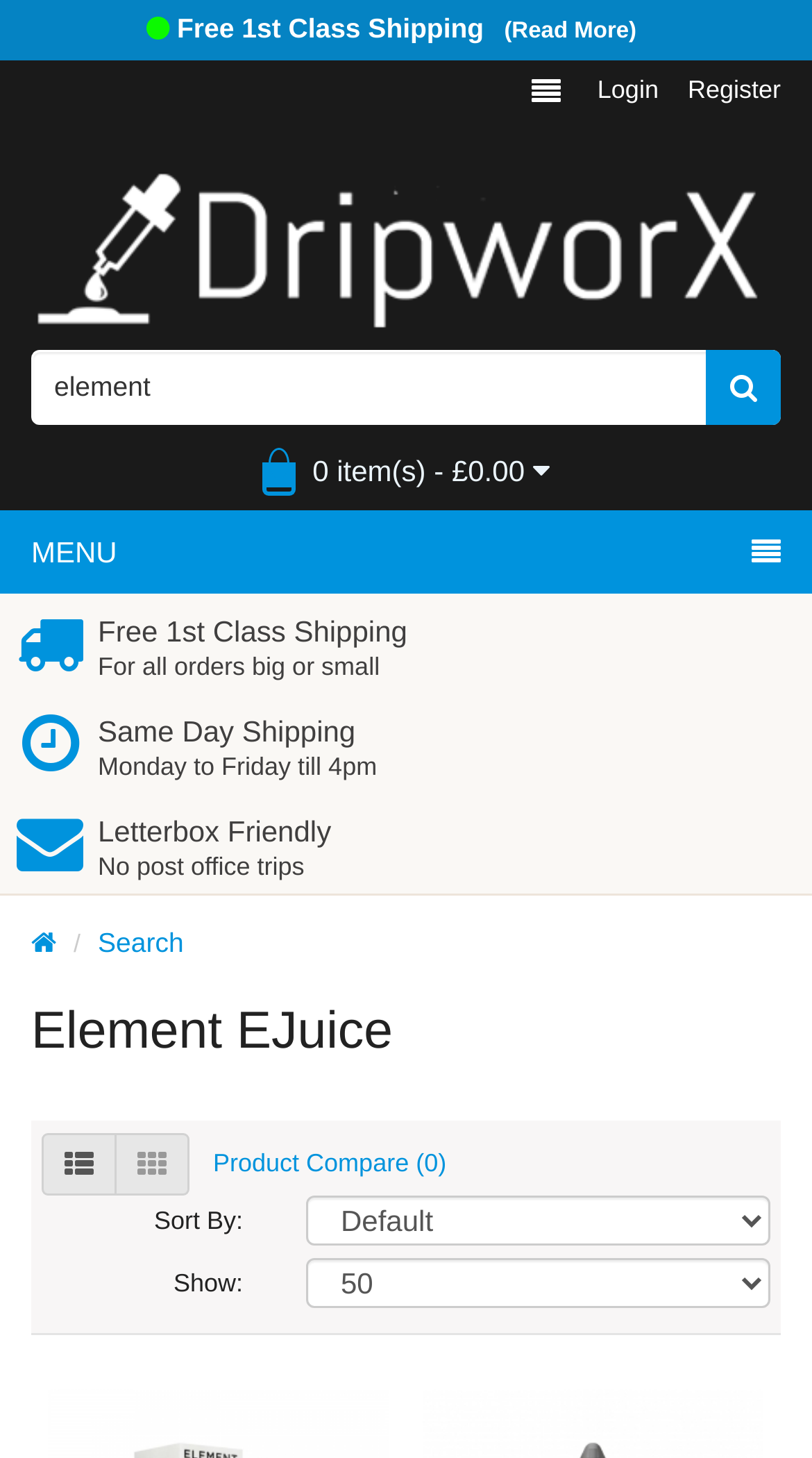Locate the bounding box coordinates of the element to click to perform the following action: 'Click on Login'. The coordinates should be given as four float values between 0 and 1, in the form of [left, top, right, bottom].

[0.718, 0.049, 0.829, 0.074]